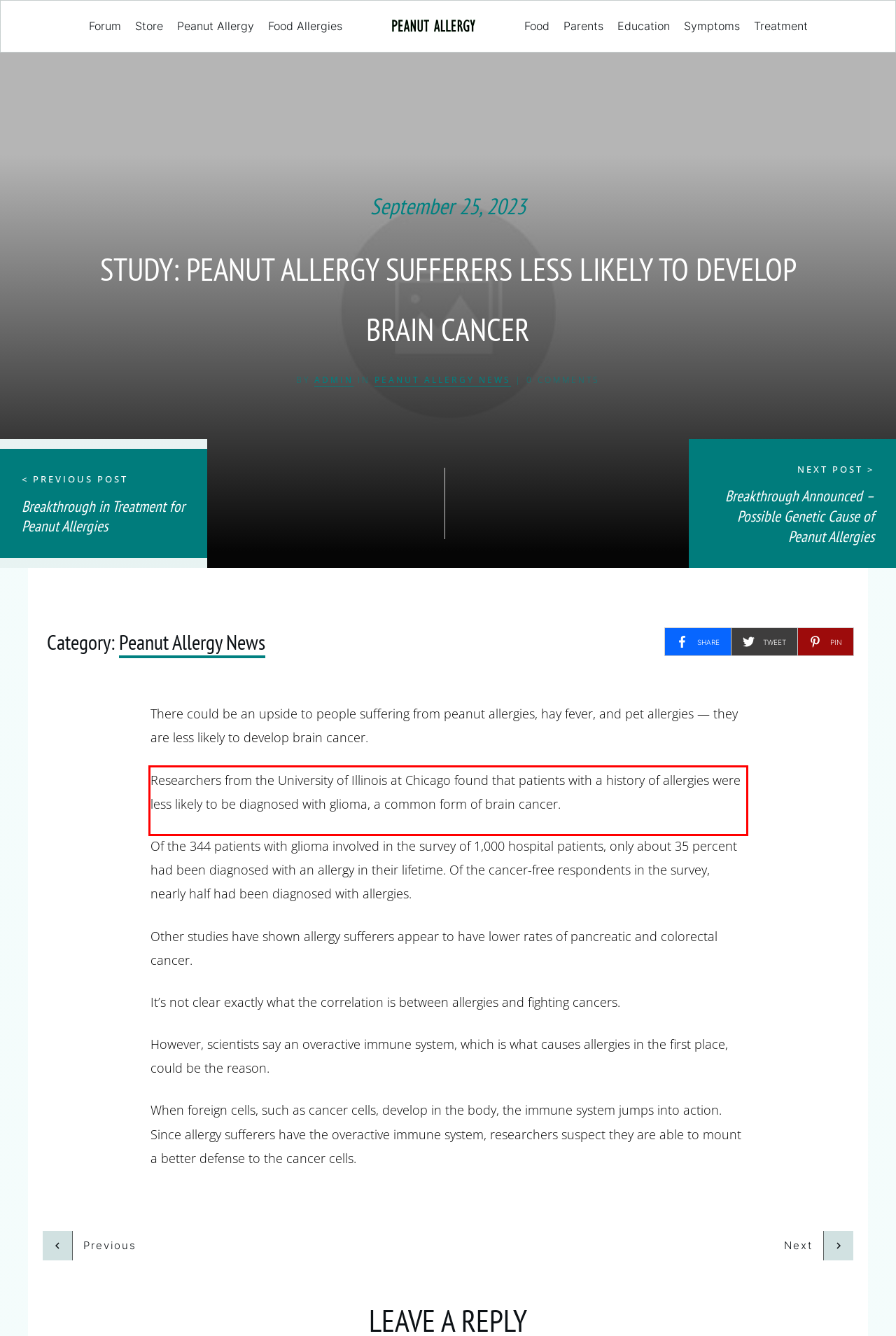You are provided with a screenshot of a webpage that includes a UI element enclosed in a red rectangle. Extract the text content inside this red rectangle.

Researchers from the University of Illinois at Chicago found that patients with a history of allergies were less likely to be diagnosed with glioma, a common form of brain cancer.